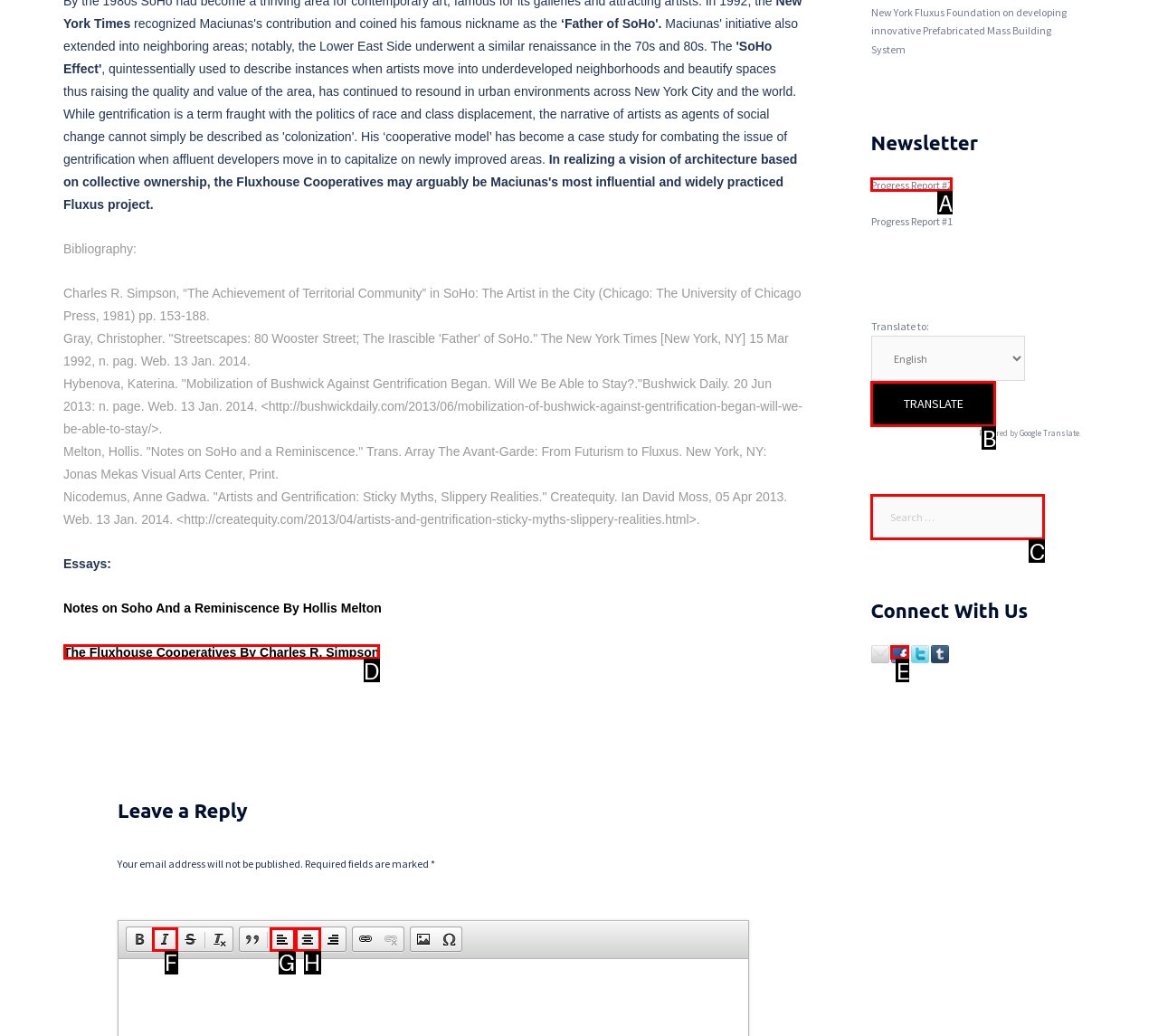For the instruction: Click on the 'Translate' button, determine the appropriate UI element to click from the given options. Respond with the letter corresponding to the correct choice.

B